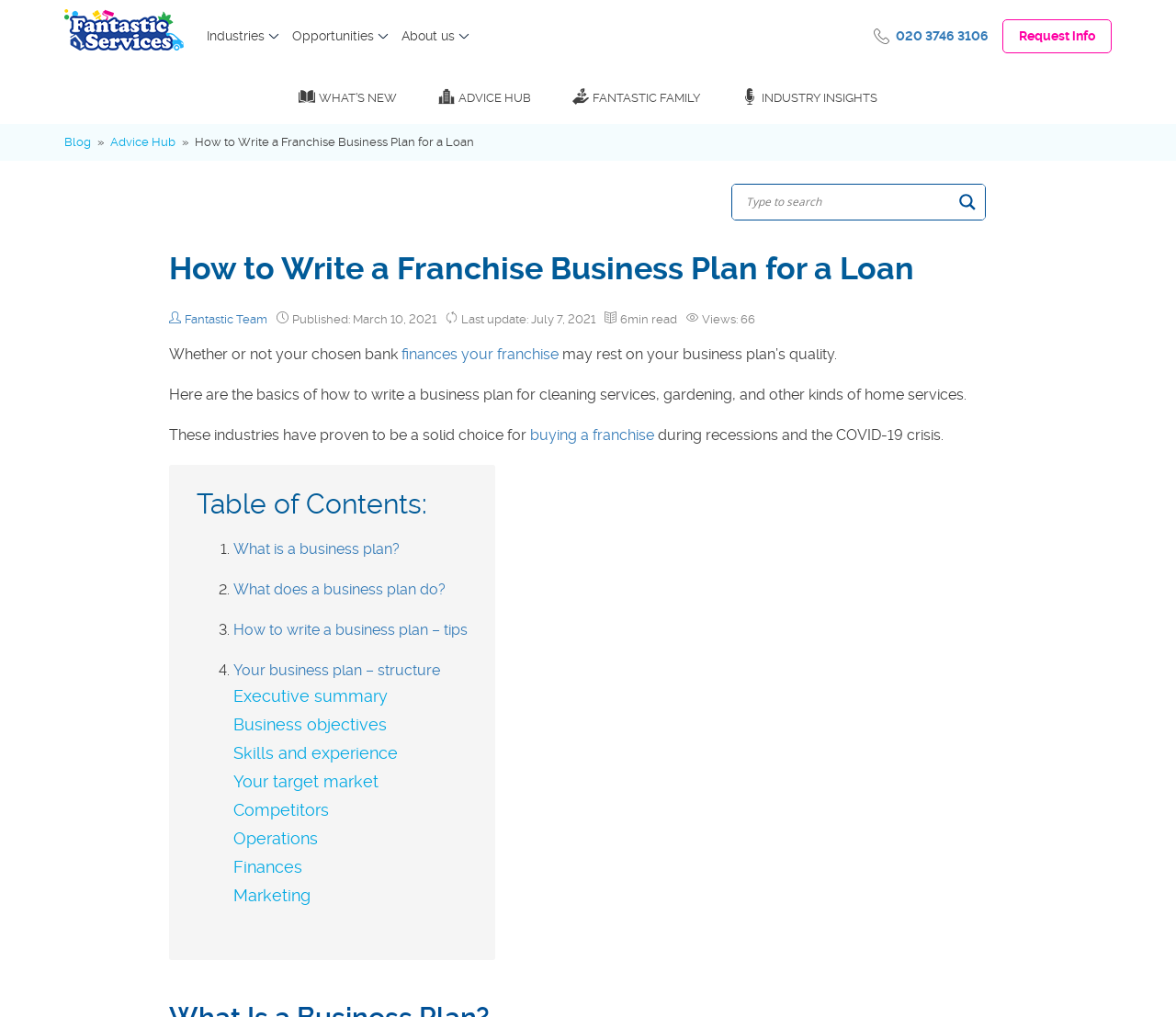Can you find the bounding box coordinates for the element that needs to be clicked to execute this instruction: "Click the bone headphone logo"? The coordinates should be given as four float numbers between 0 and 1, i.e., [left, top, right, bottom].

None